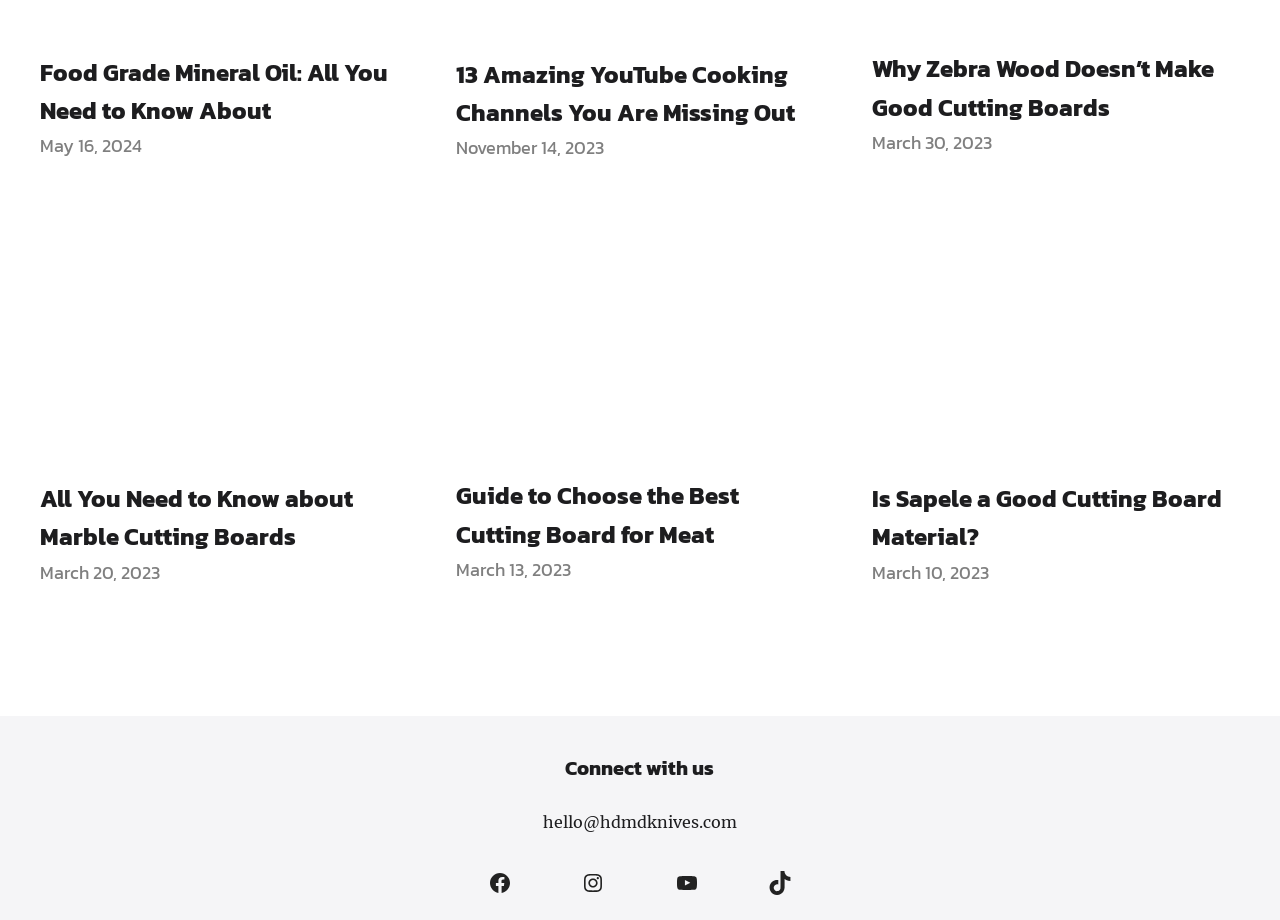Show the bounding box coordinates of the region that should be clicked to follow the instruction: "Check out the Guide to Choose the Best Cutting Board for Meat."

[0.356, 0.52, 0.577, 0.6]